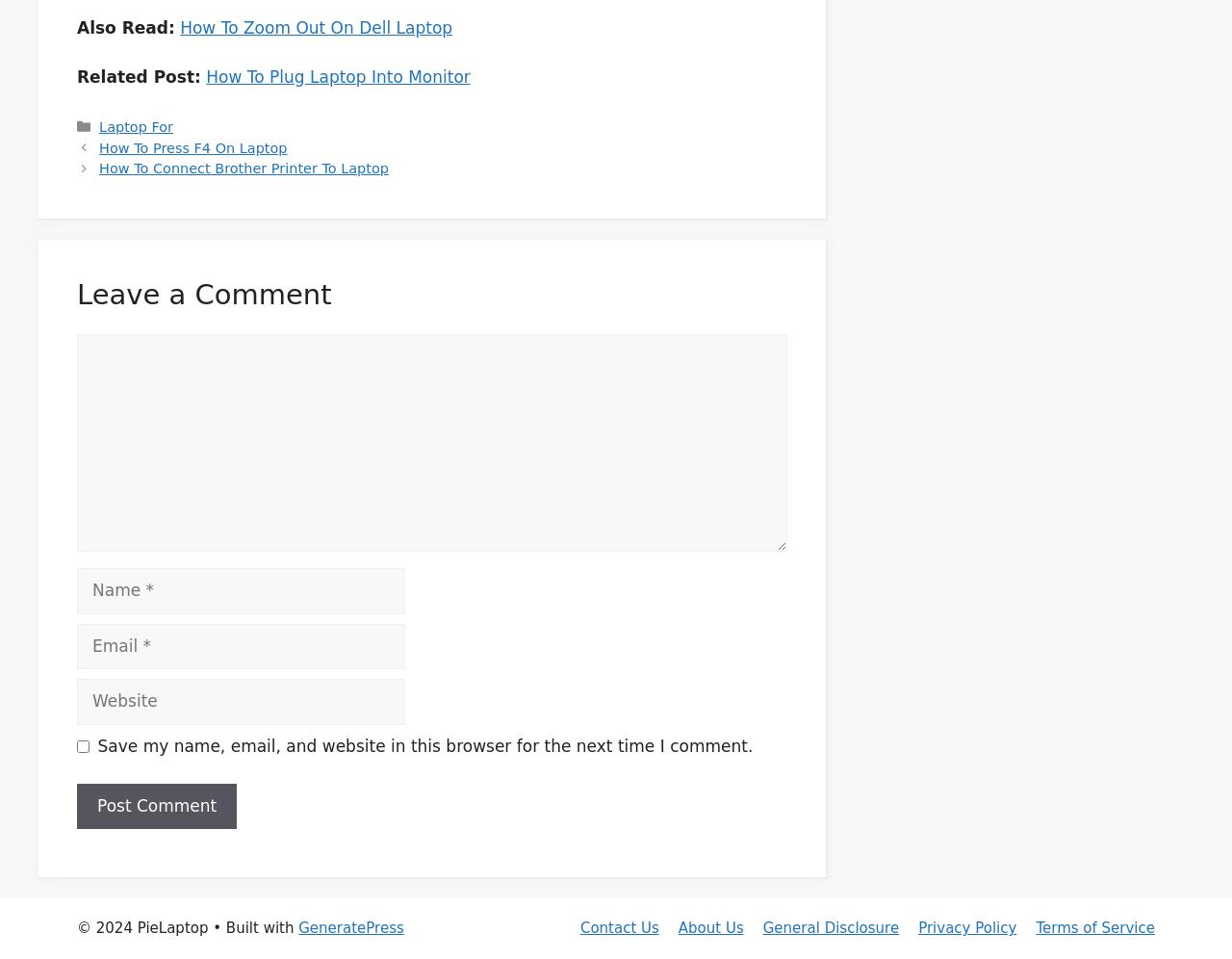Answer the question below using just one word or a short phrase: 
How many textboxes are there in the comment section?

4